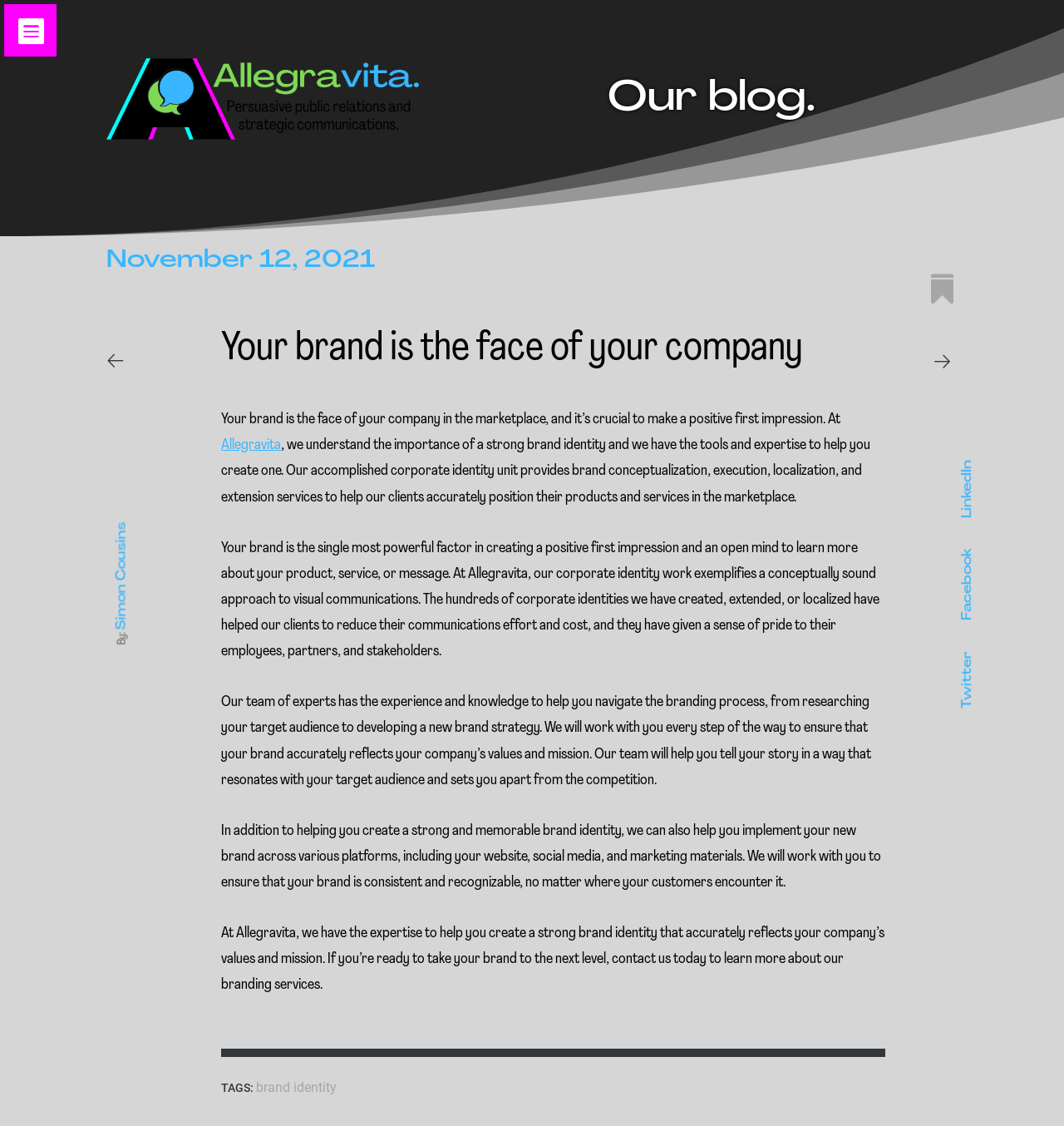Locate the coordinates of the bounding box for the clickable region that fulfills this instruction: "Click the Allegravita logo".

[0.1, 0.052, 0.394, 0.124]